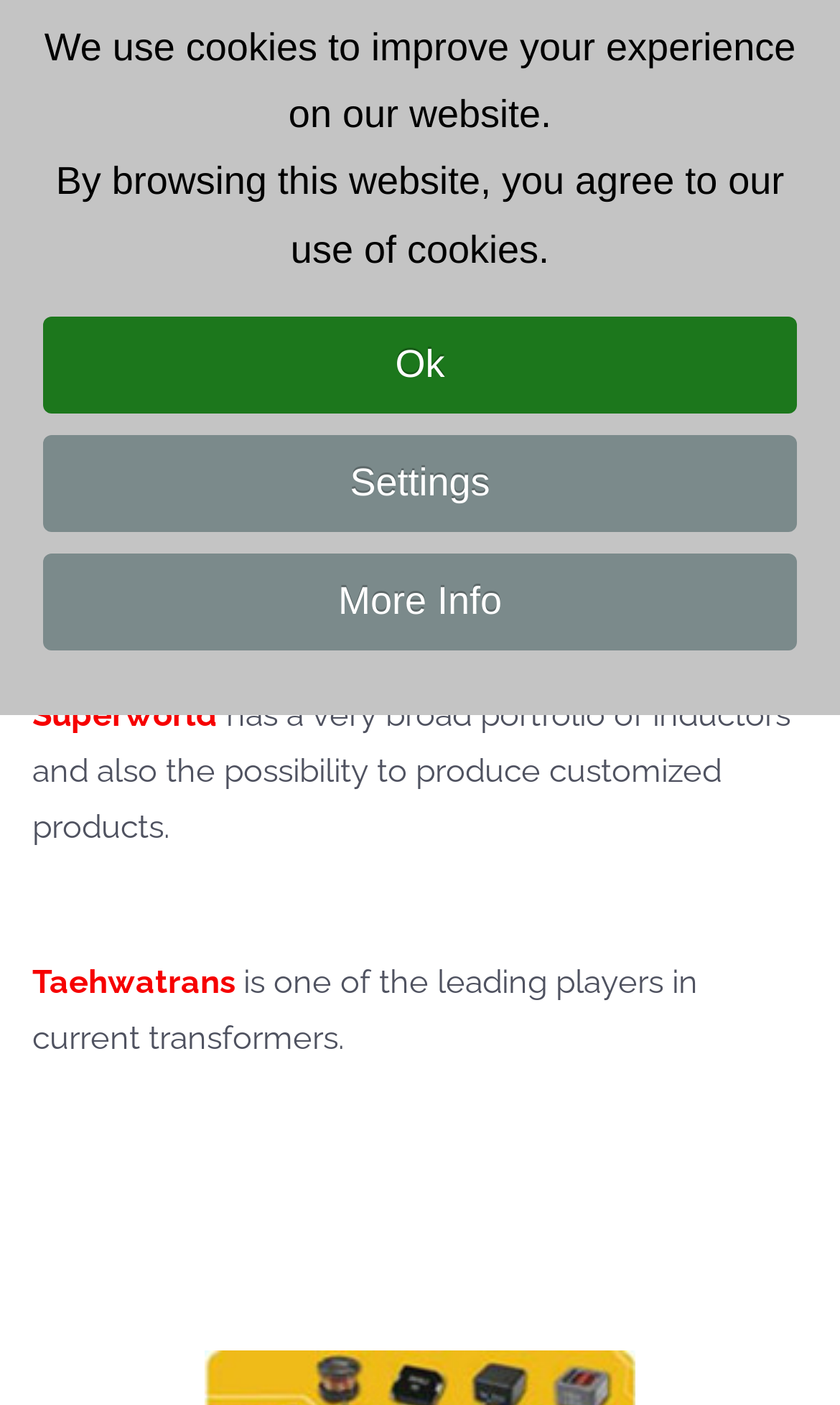Locate the bounding box of the UI element described by: "More Info" in the given webpage screenshot.

[0.051, 0.394, 0.949, 0.463]